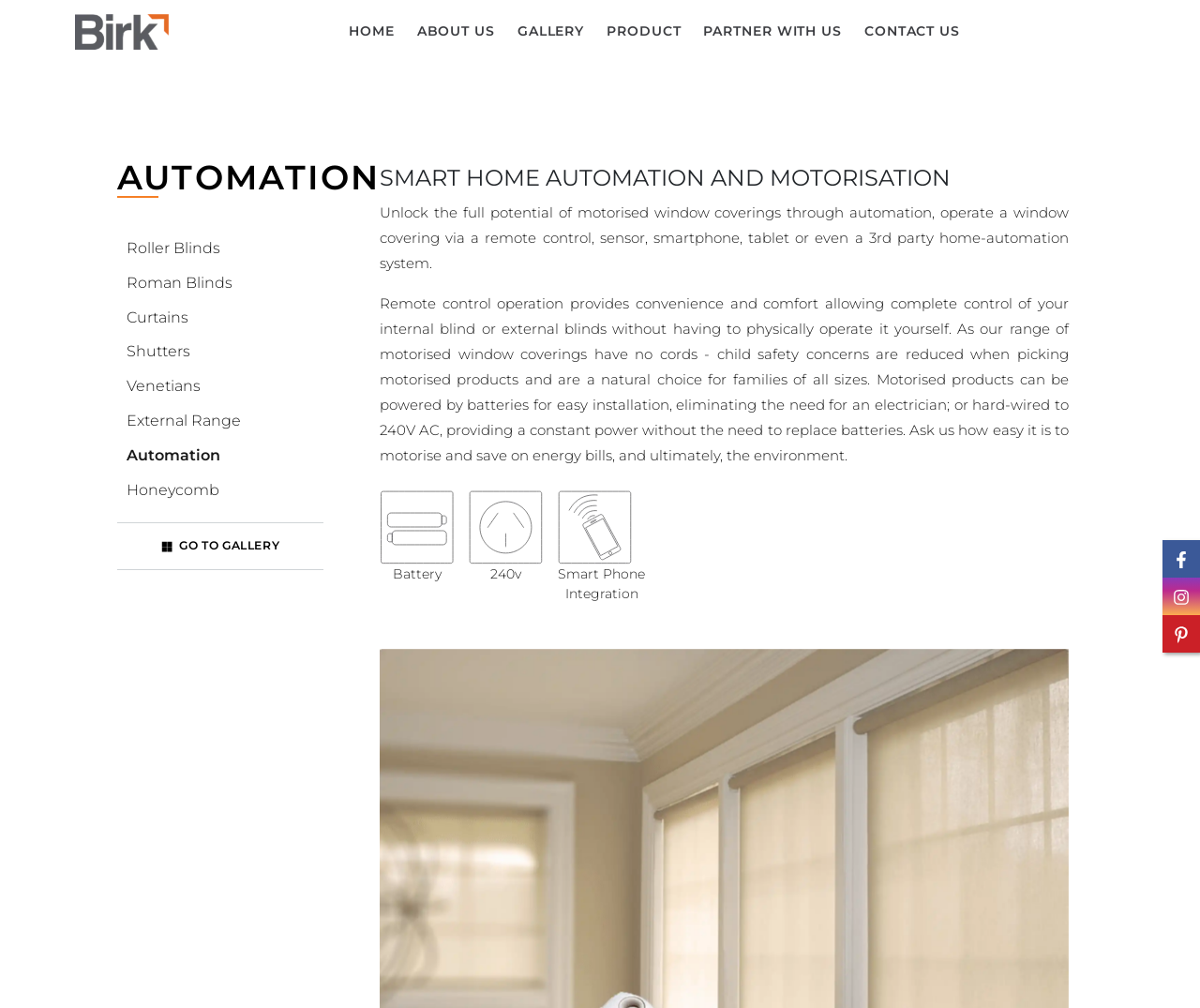Respond to the question with just a single word or phrase: 
How many types of motorised window coverings are listed?

8